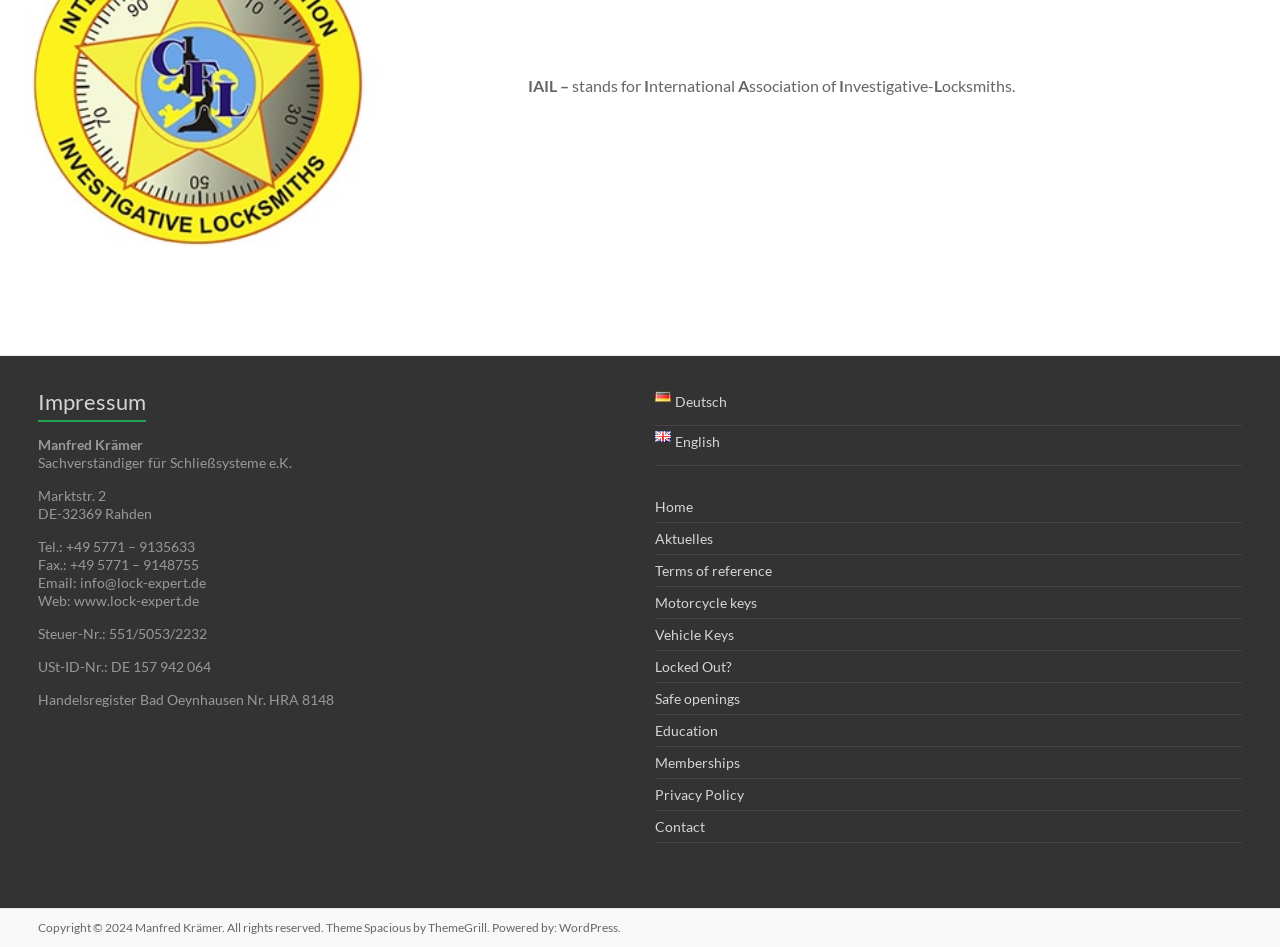What is the address of Manfred Krämer?
Using the image as a reference, answer the question with a short word or phrase.

Marktstr. 2, DE-32369 Rahden